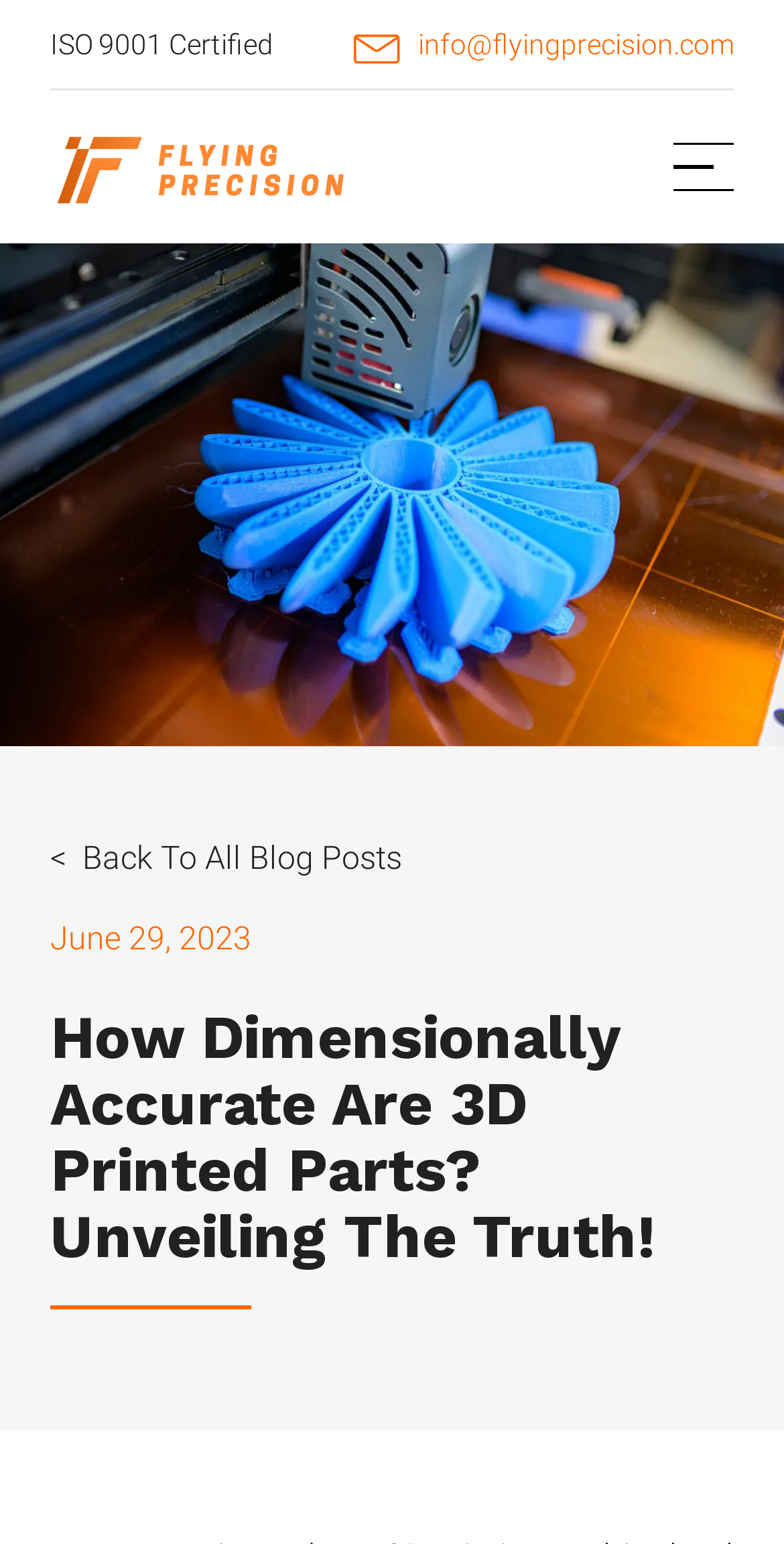Based on the visual content of the image, answer the question thoroughly: What is the format of the content on the webpage?

The format of the content on the webpage is a blog post, which is indicated by the presence of a heading, image, and text content, as well as the link to 'Back To All Blog Posts' with bounding box coordinates [0.064, 0.535, 0.513, 0.577].